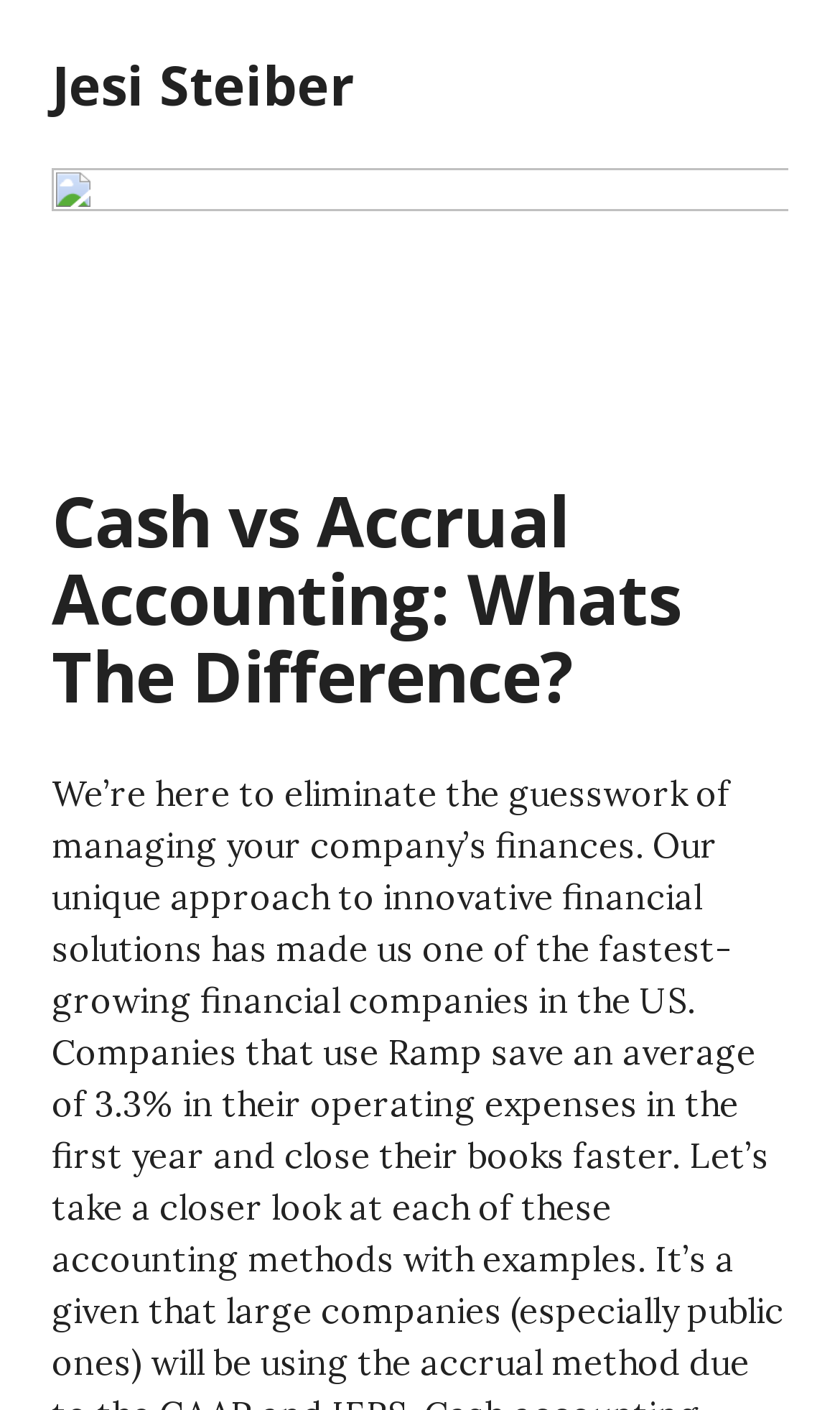Locate the bounding box of the UI element described by: "Jesi Steiber" in the given webpage screenshot.

[0.062, 0.034, 0.421, 0.086]